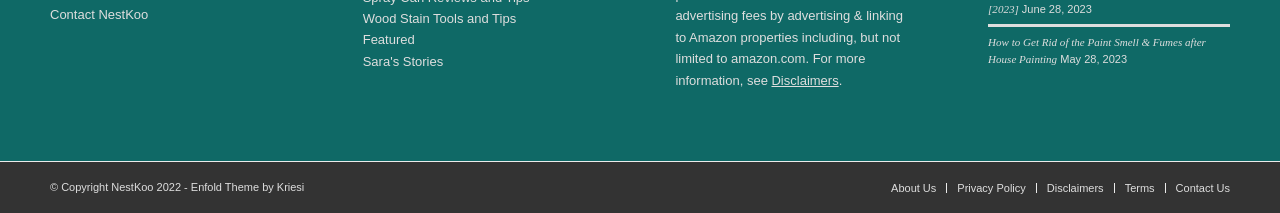Please answer the following query using a single word or phrase: 
What is the theme of the website?

Enfold Theme by Kriesi